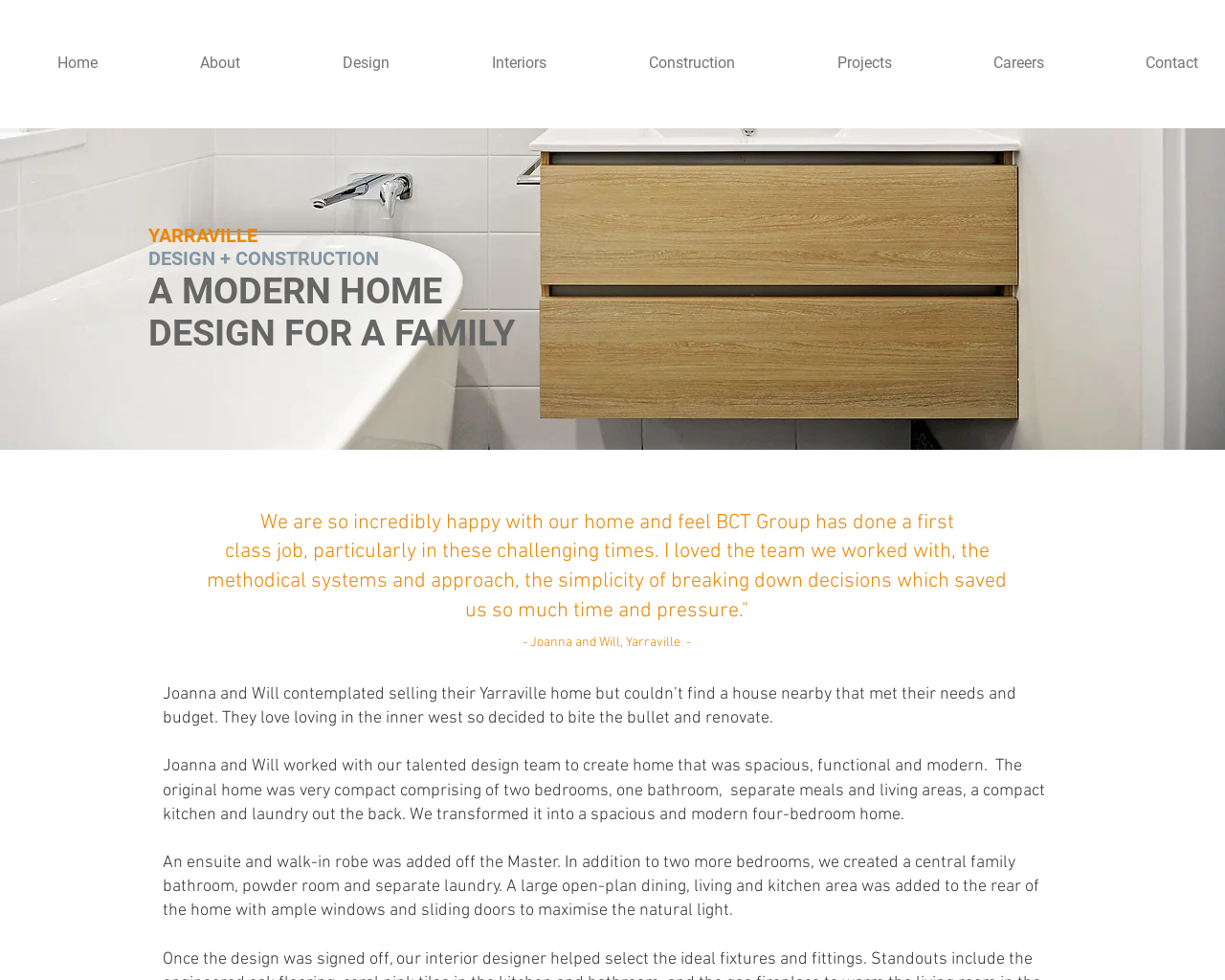Please reply to the following question with a single word or a short phrase:
What is the name of the clients who worked with BCT Group?

Joanna and Will